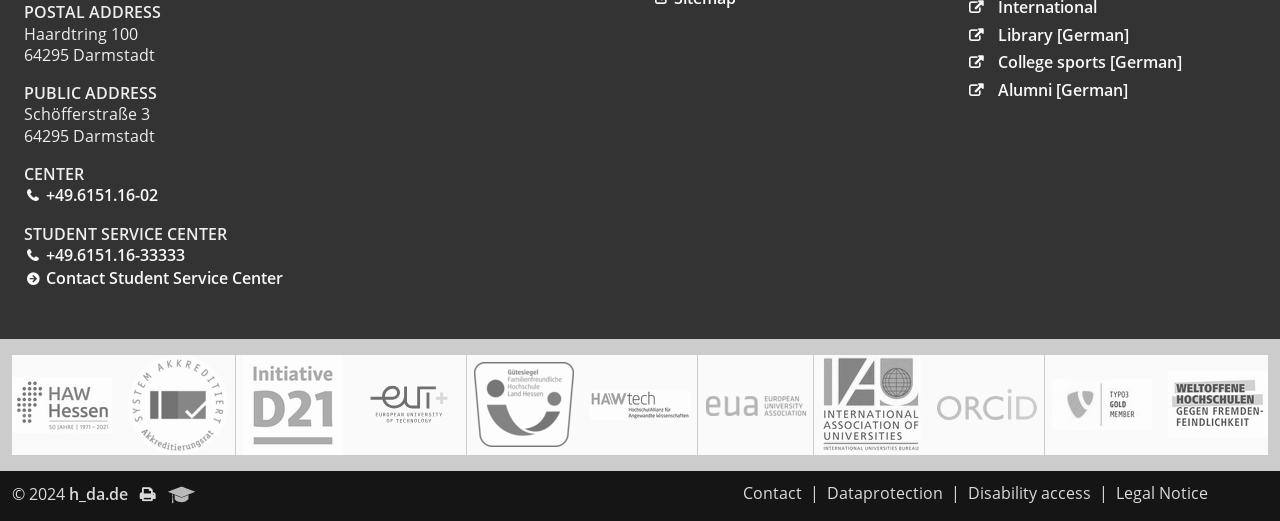What is the postal address of the university?
Please provide a single word or phrase in response based on the screenshot.

Haardtring 100, 64295 Darmstadt